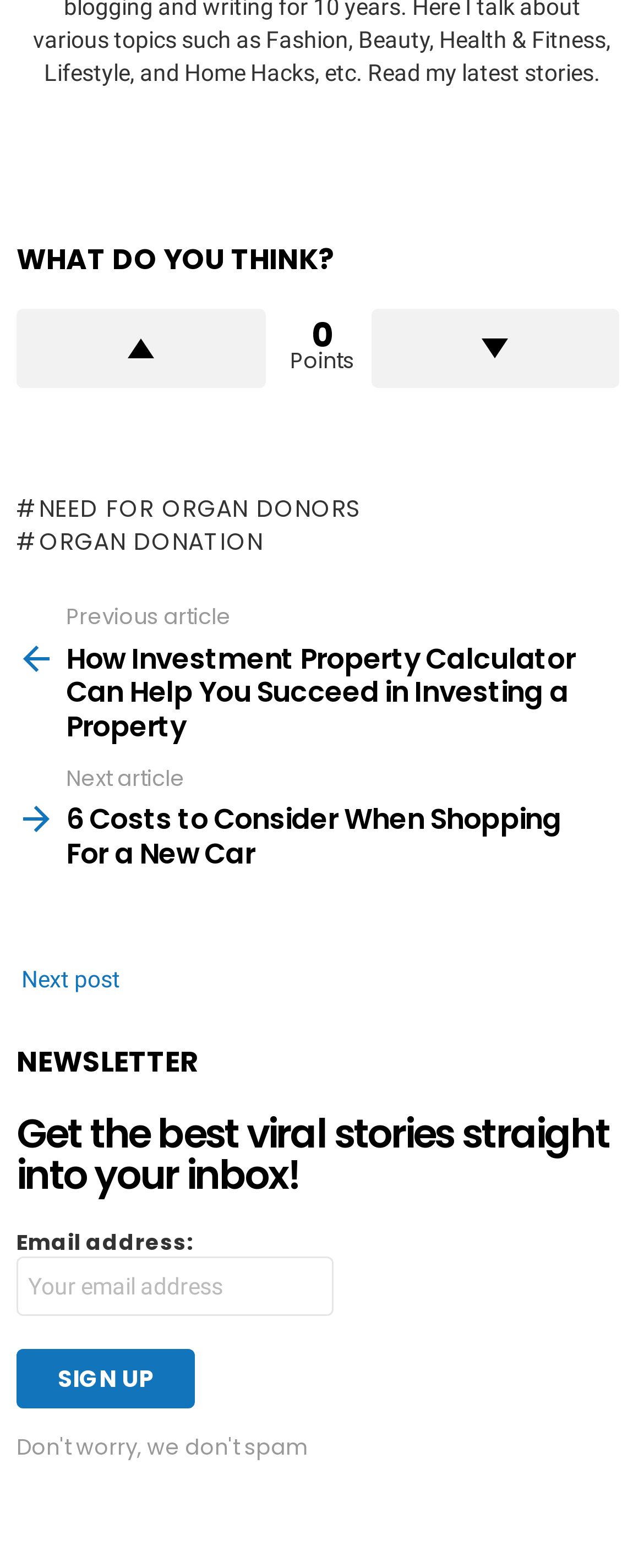Using the description: "need for organ donors", determine the UI element's bounding box coordinates. Ensure the coordinates are in the format of four float numbers between 0 and 1, i.e., [left, top, right, bottom].

[0.026, 0.314, 0.56, 0.335]